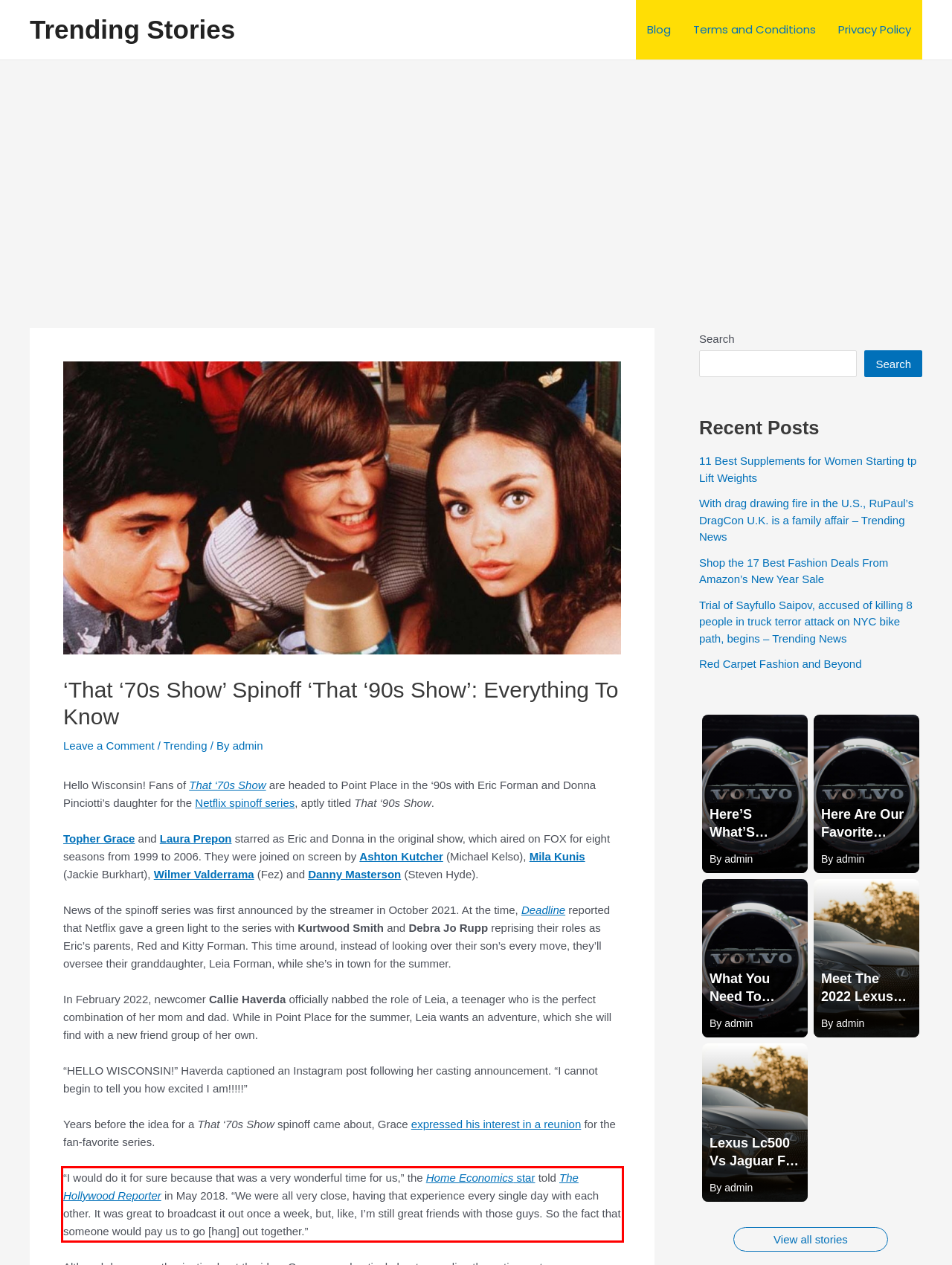Within the screenshot of the webpage, locate the red bounding box and use OCR to identify and provide the text content inside it.

“I would do it for sure because that was a very wonderful time for us,” the Home Economics star told The Hollywood Reporter in May 2018. “We were all very close, having that experience every single day with each other. It was great to broadcast it out once a week, but, like, I’m still great friends with those guys. So the fact that someone would pay us to go [hang] out together.”